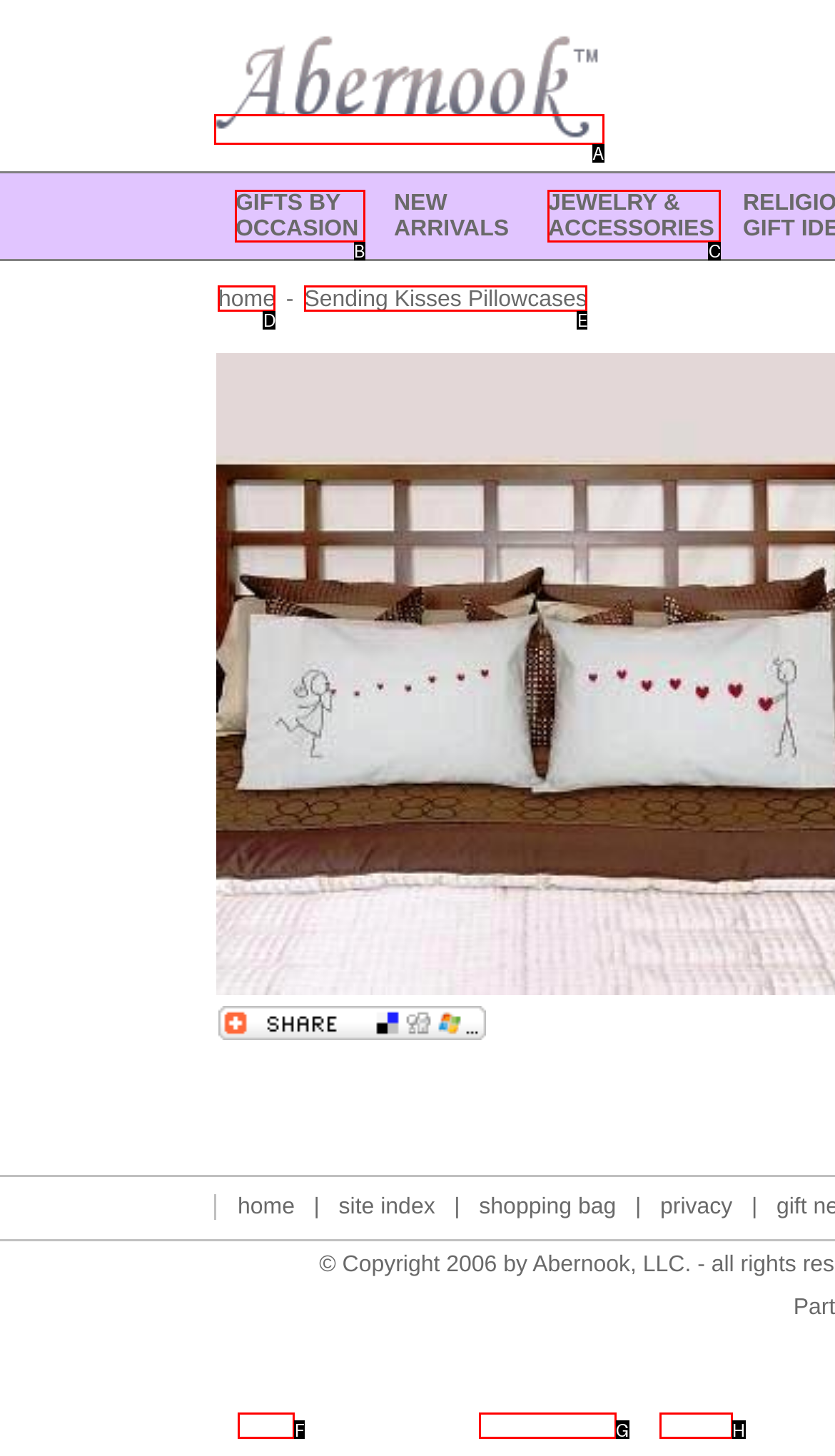Identify the HTML element that matches the description: Sending Kisses Pillowcases
Respond with the letter of the correct option.

E